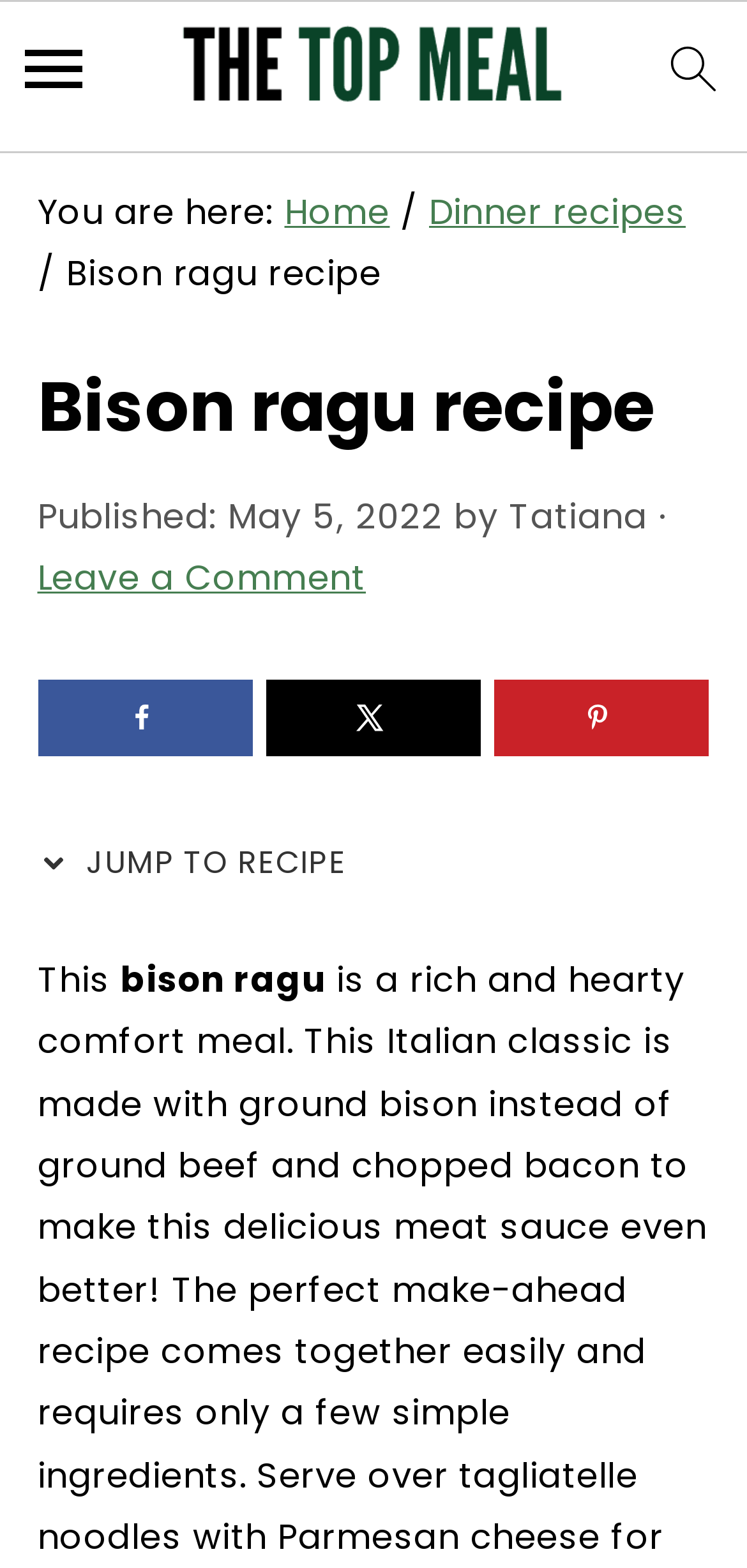Determine the bounding box coordinates of the UI element described below. Use the format (top-left x, top-left y, bottom-right x, bottom-right y) with floating point numbers between 0 and 1: Contact Us

None